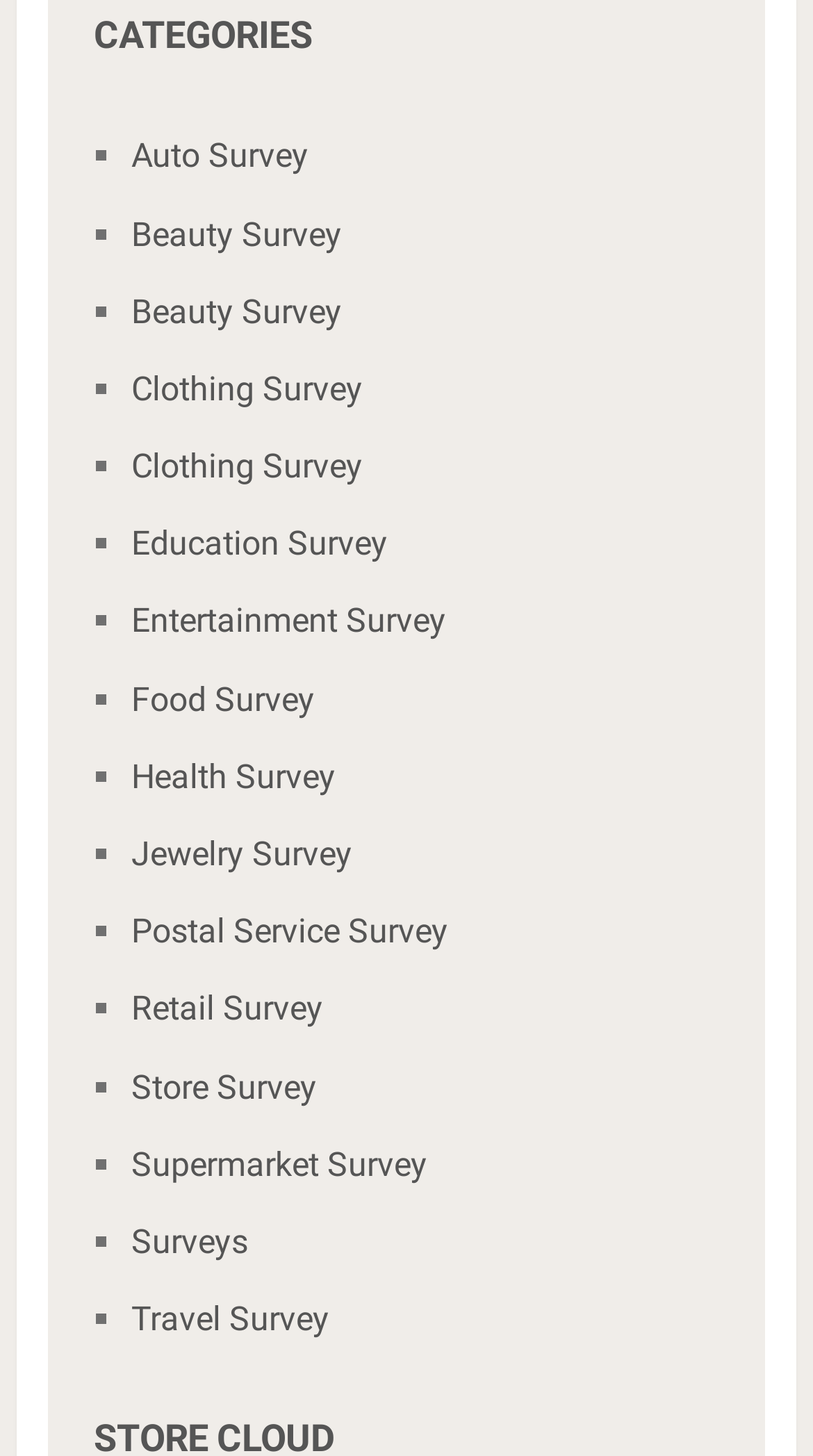Please determine the bounding box coordinates of the clickable area required to carry out the following instruction: "Explore Travel Survey". The coordinates must be four float numbers between 0 and 1, represented as [left, top, right, bottom].

[0.161, 0.892, 0.405, 0.92]